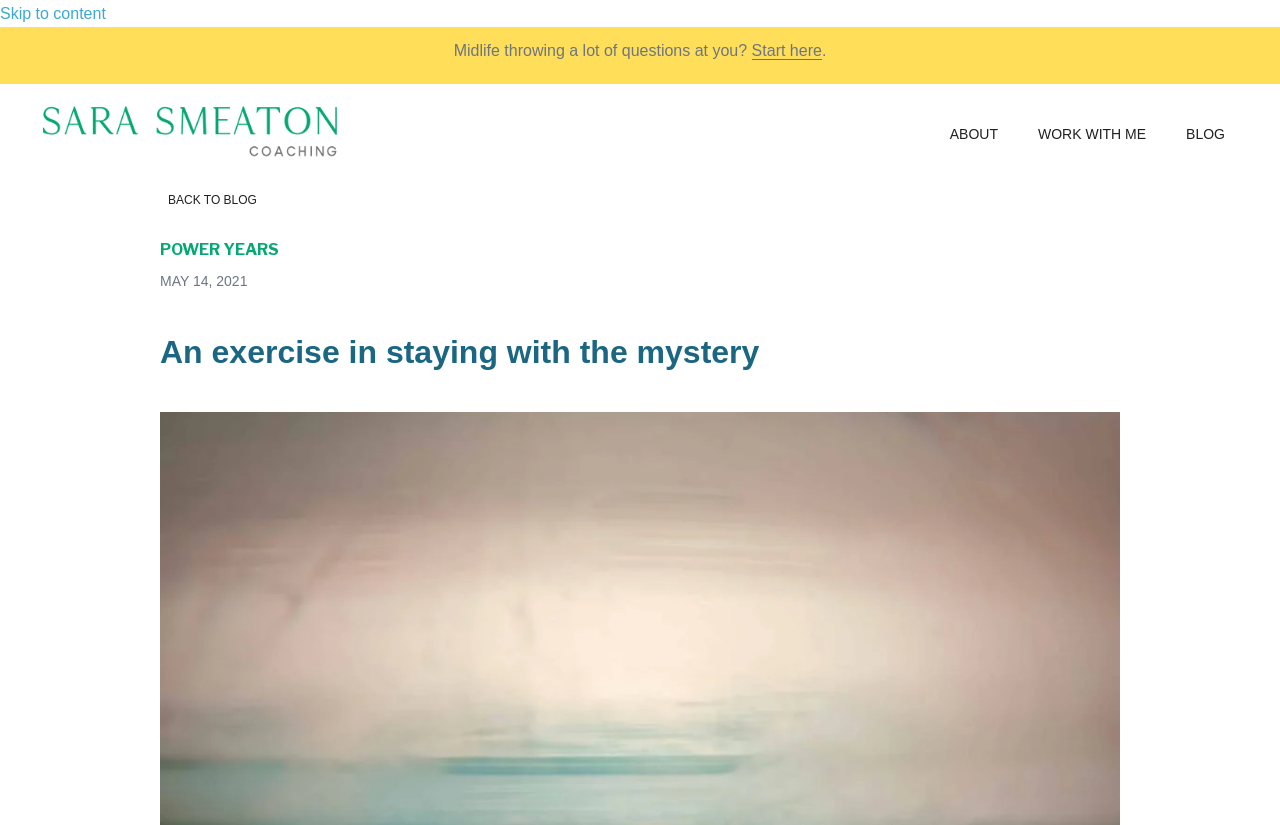Please identify the bounding box coordinates of the element that needs to be clicked to perform the following instruction: "Go back to the blog".

[0.125, 0.187, 0.223, 0.235]